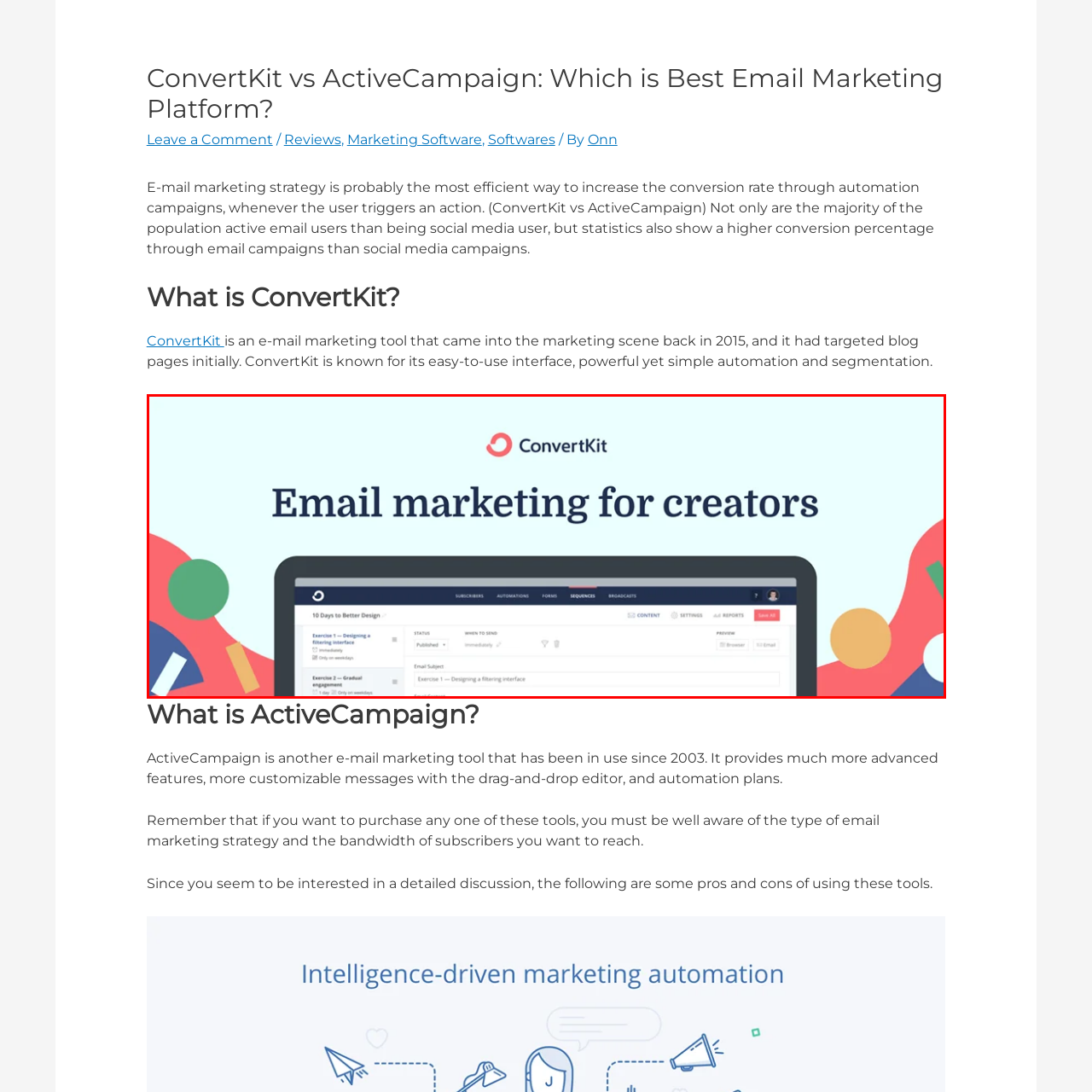View the area enclosed by the red box, What is the purpose of ConvertKit? Respond using one word or phrase.

Simplifying email marketing